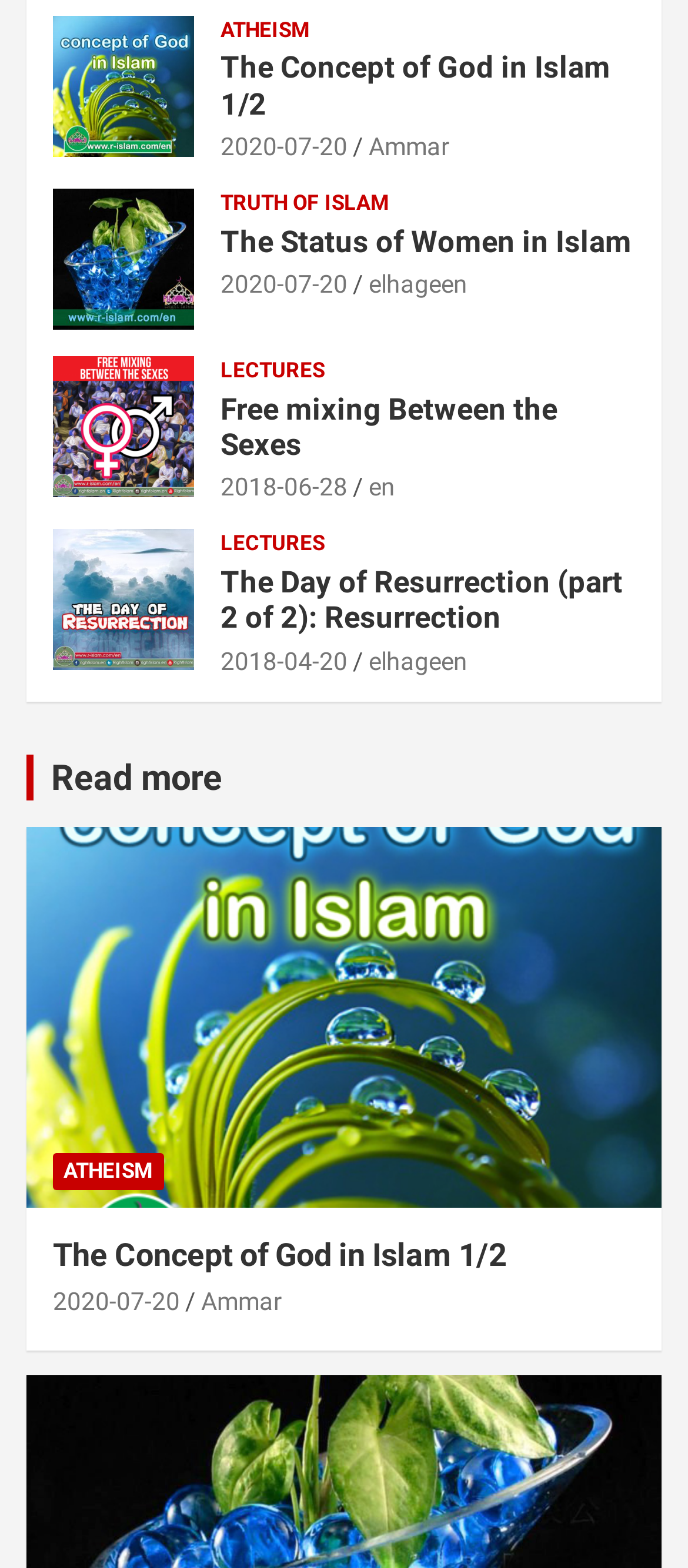Identify the bounding box coordinates necessary to click and complete the given instruction: "Contact the team".

None